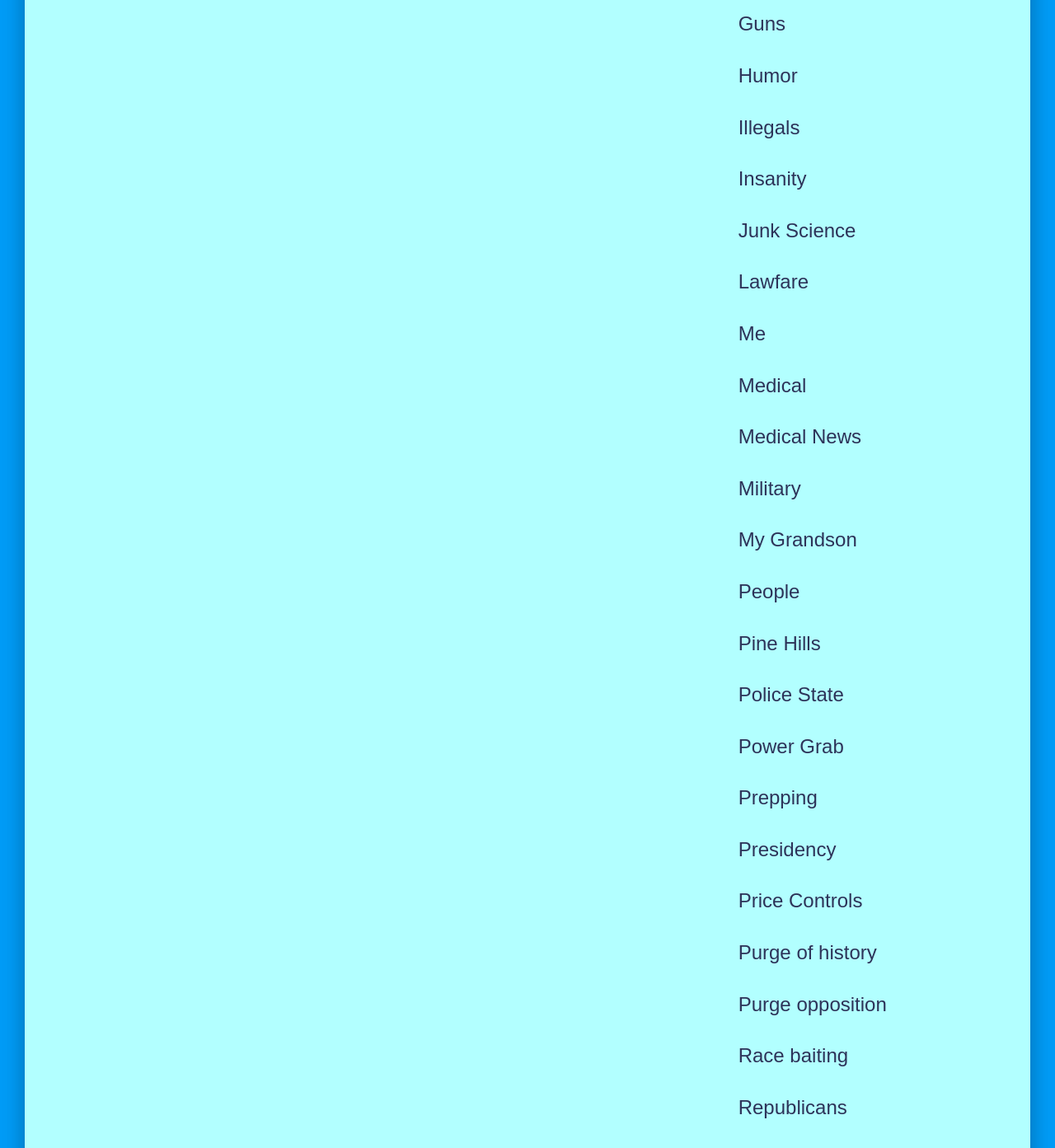Please find the bounding box coordinates of the element that you should click to achieve the following instruction: "Explore the Medical News section". The coordinates should be presented as four float numbers between 0 and 1: [left, top, right, bottom].

[0.7, 0.371, 0.816, 0.39]